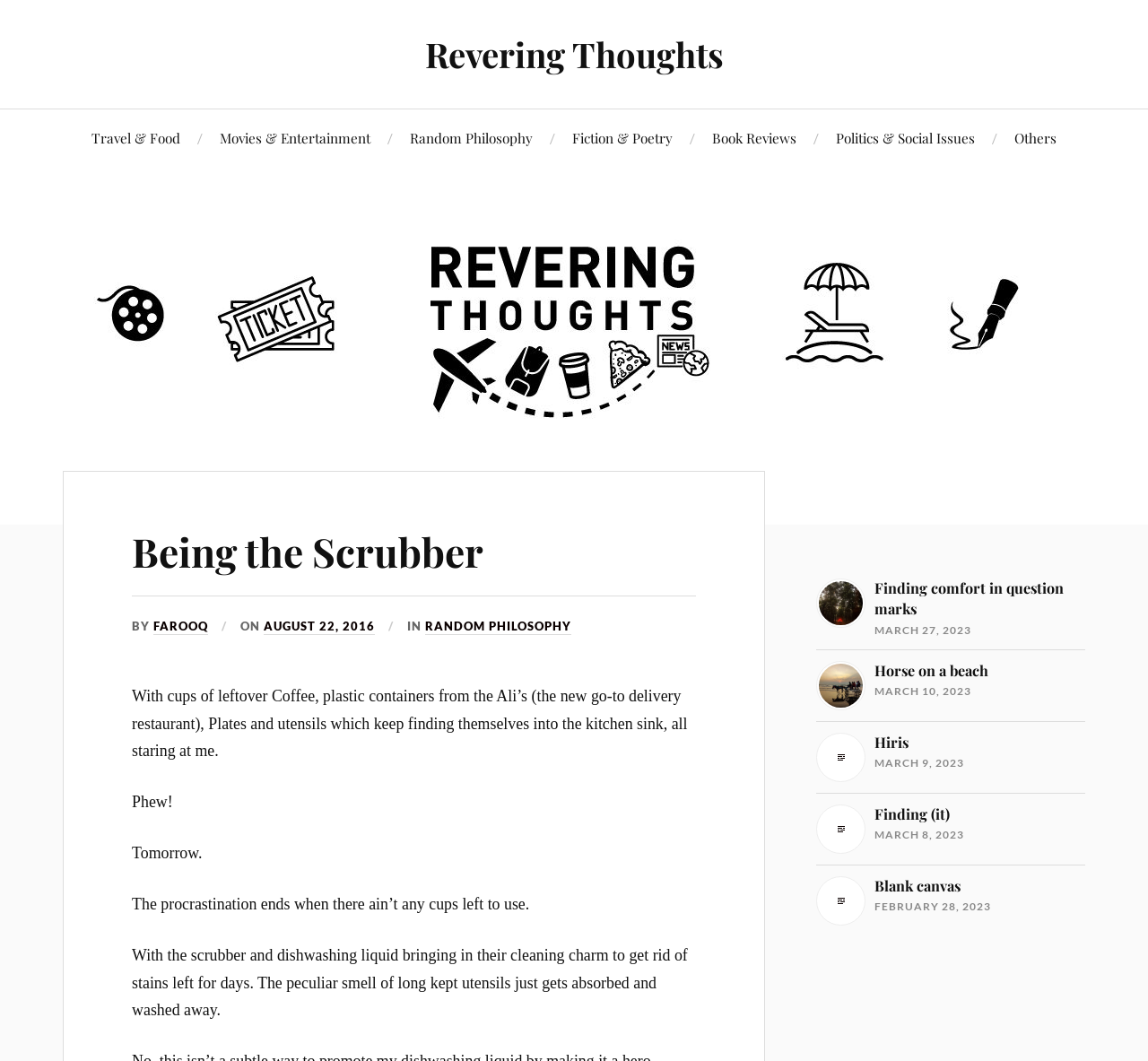What is the date of the article?
Please answer the question with a single word or phrase, referencing the image.

AUGUST 22, 2016